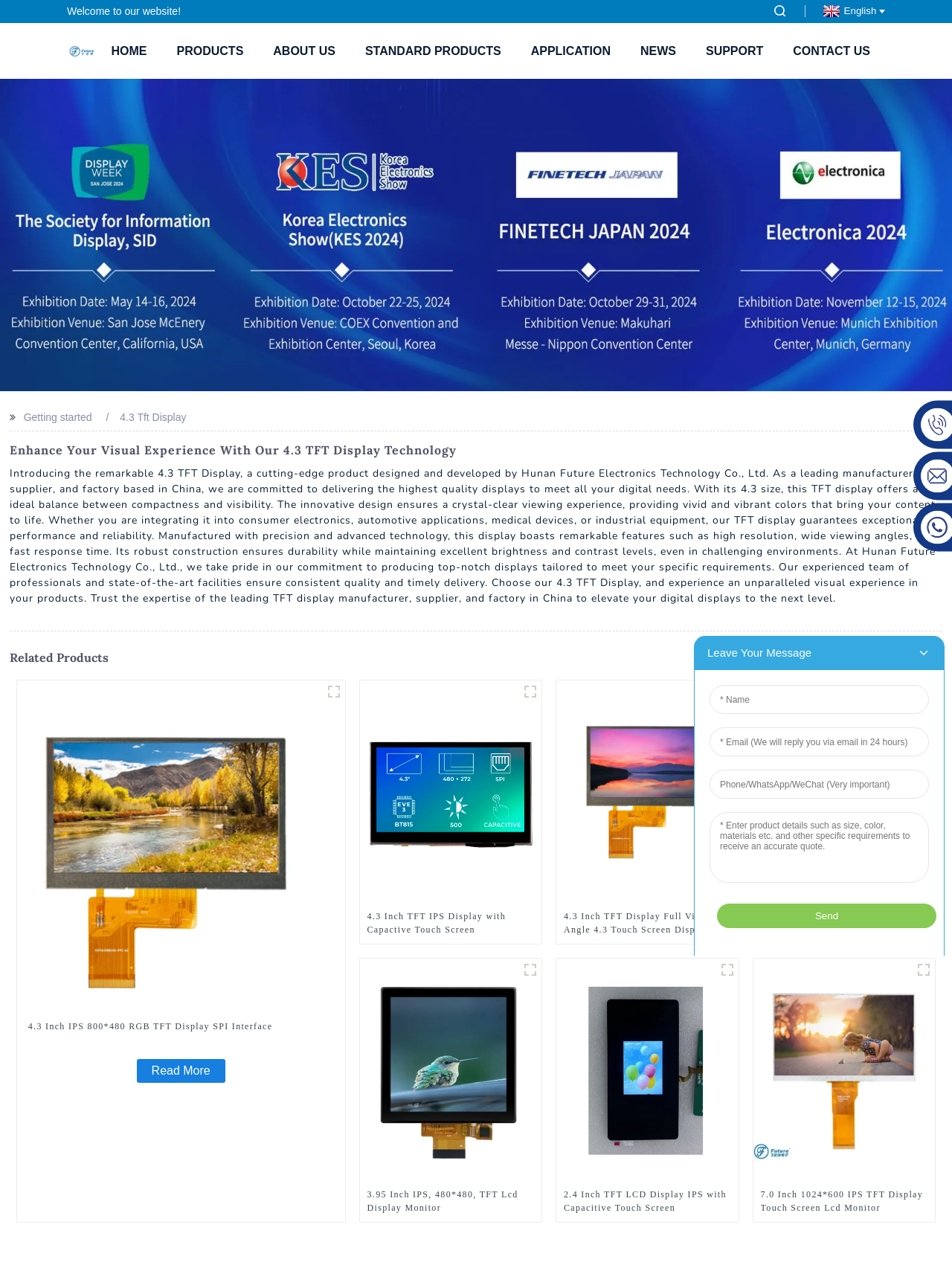Describe all visible elements and their arrangement on the webpage.

This webpage is a manufacturer and supplier of high-quality 4.3 TFT displays in China. At the top, there is a welcome message and a language selection option. Below that, there is a navigation menu with links to different sections of the website, including HOME, PRODUCTS, ABOUT US, STANDARD PRODUCTS, APPLICATION, NEWS, SUPPORT, and CONTACT US.

The main content of the webpage is divided into two sections. The first section introduces the 4.3 TFT display technology, highlighting its features and benefits. The text describes the display's compact size, crystal-clear viewing experience, and robust construction, making it suitable for various applications.

The second section showcases related products, featuring six figures with images and descriptions of different TFT display models. Each figure has a caption with a heading and a link to read more about the product. The products displayed include IPS 800*480 RGB 4.3 Inch TFT Display SPI Interface, 4.3 Inch TFT IPS Display with Capactive Touch Screen, 4.3 Inch TFT Display Full View Angle 4.3 Touch Screen Display, and others.

At the bottom of the webpage, there is an iframe, which may contain additional content or a widget. Overall, the webpage provides a clear and organized presentation of the company's products and services, making it easy for visitors to navigate and find the information they need.